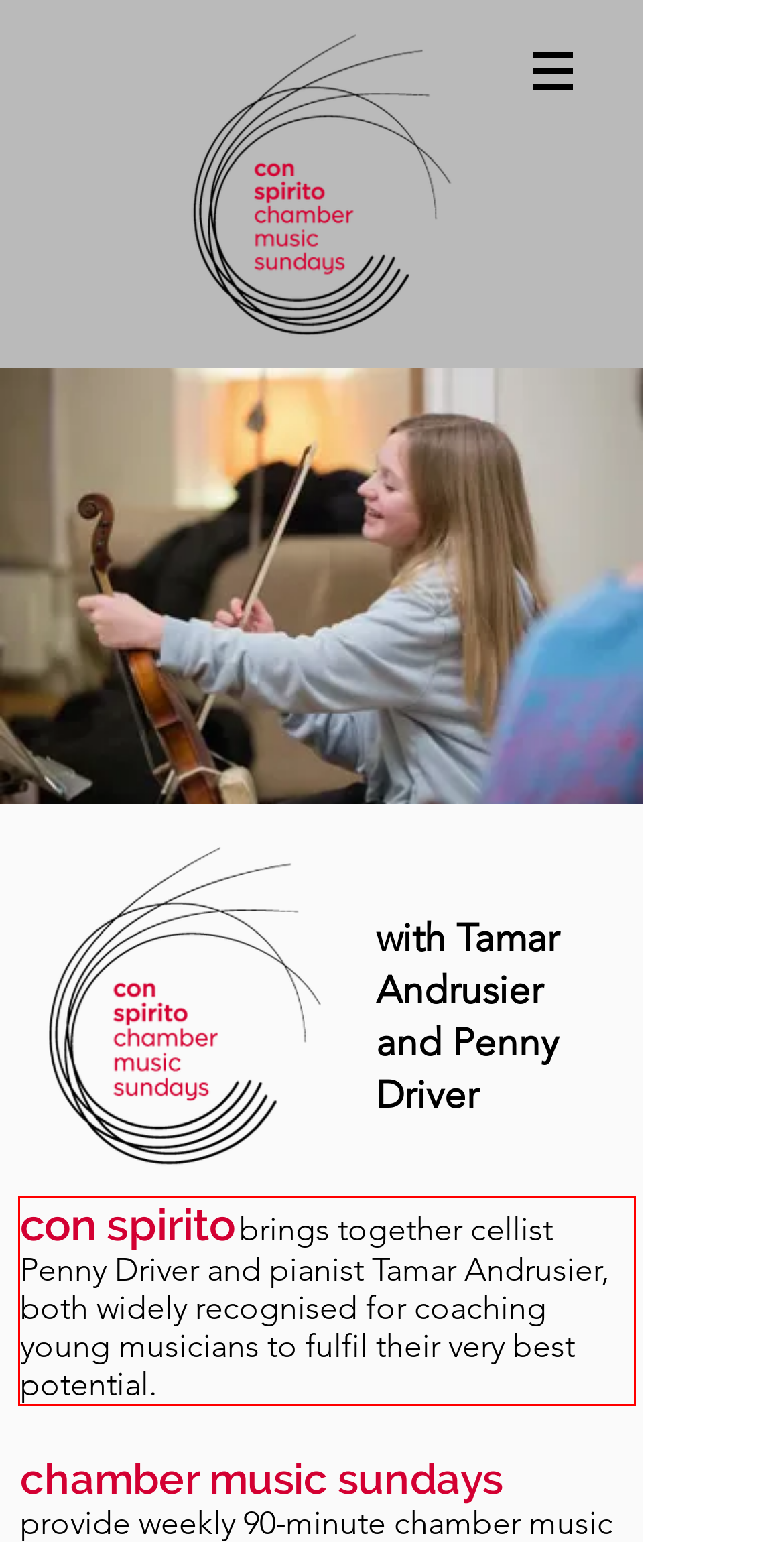Please extract the text content within the red bounding box on the webpage screenshot using OCR.

brings together cellist Penny Driver and pianist Tamar Andrusier, both widely recognised for coaching young musicians to fulfil their very best potential.